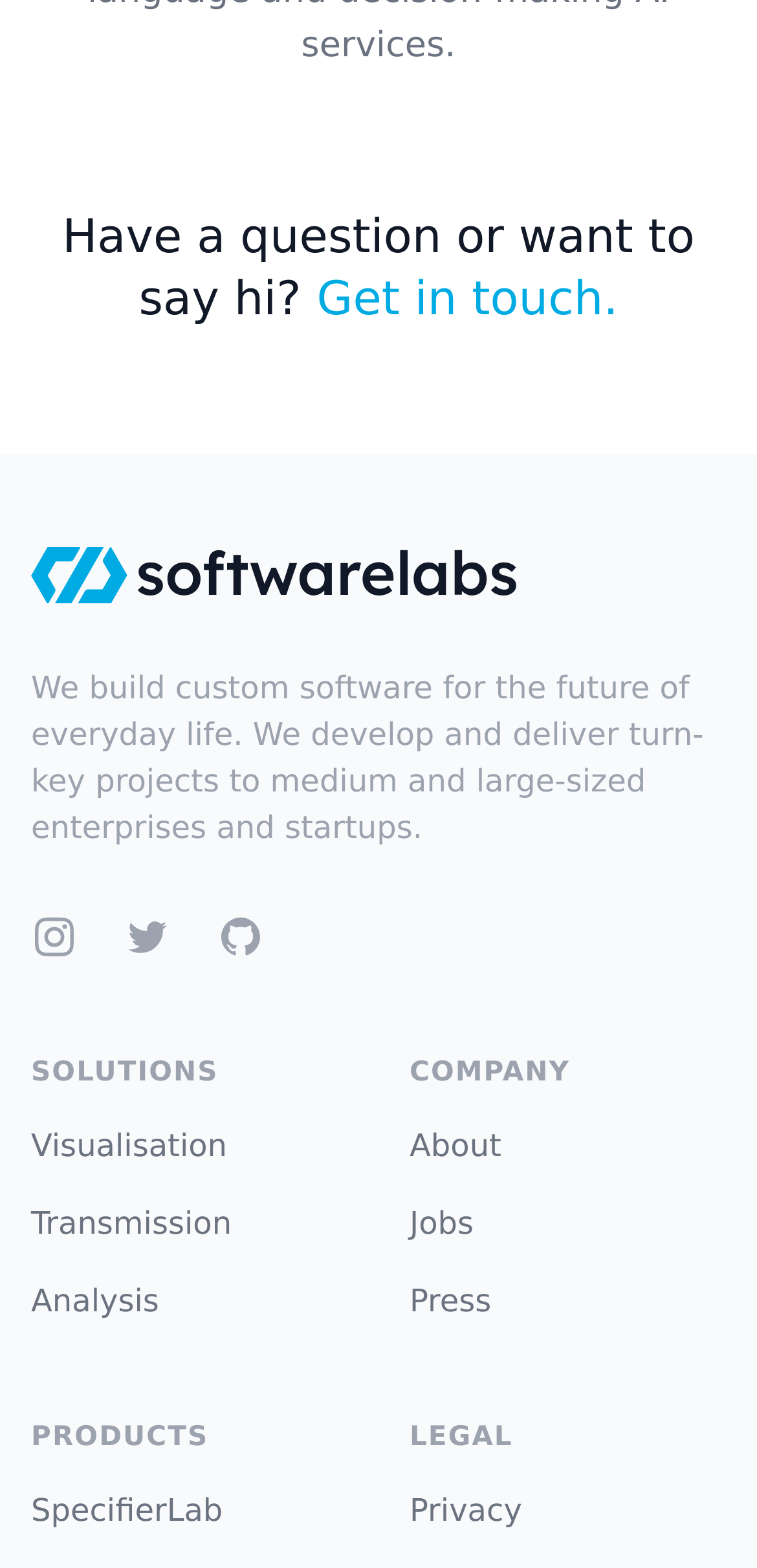What is the second solution offered?
With the help of the image, please provide a detailed response to the question.

I looked at the solutions section on the webpage and found that the second solution offered is Transmission, which is a link.